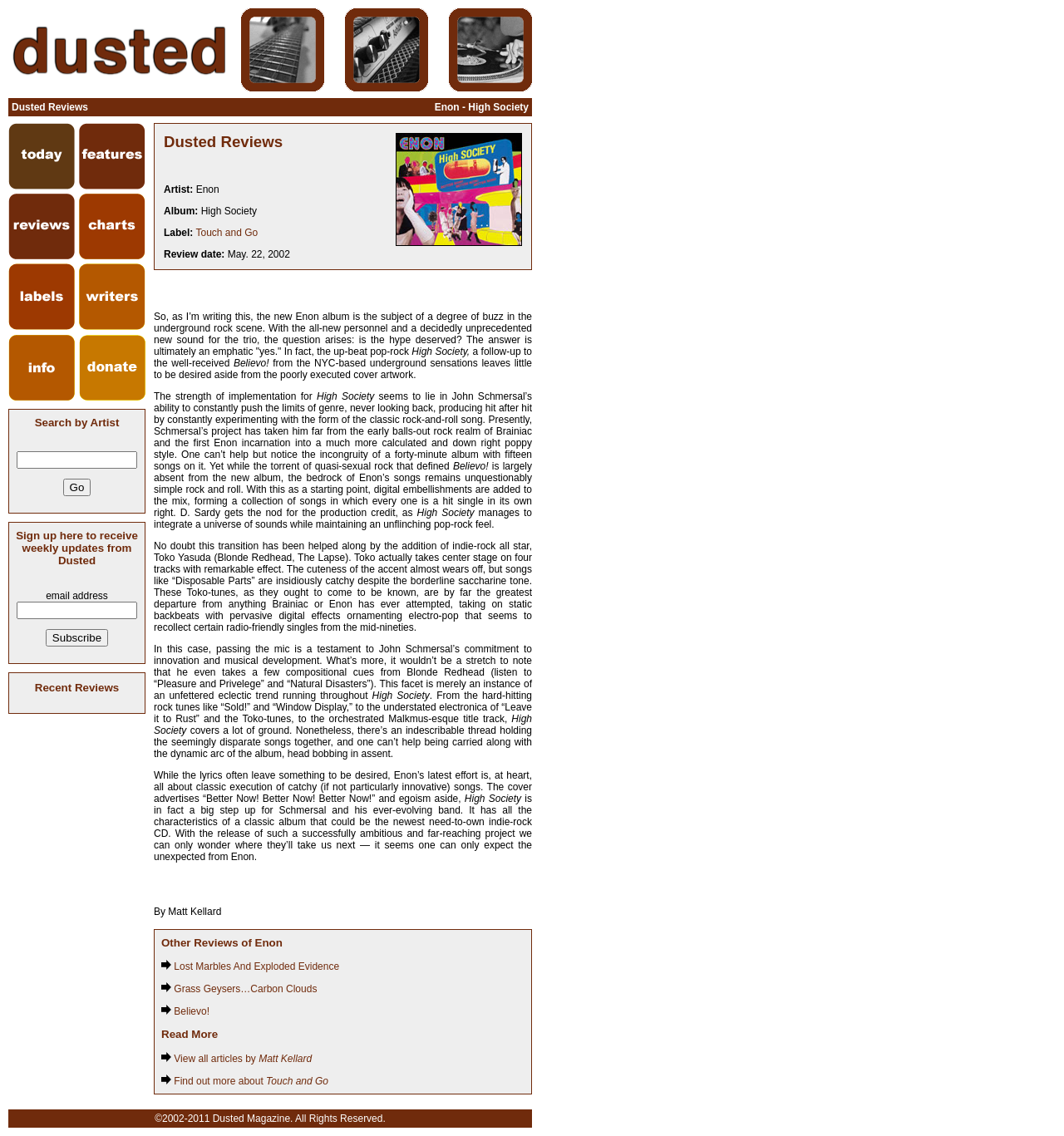Using the provided element description: "parent_node: Search by Artist name="query"", identify the bounding box coordinates. The coordinates should be four floats between 0 and 1 in the order [left, top, right, bottom].

[0.016, 0.397, 0.129, 0.413]